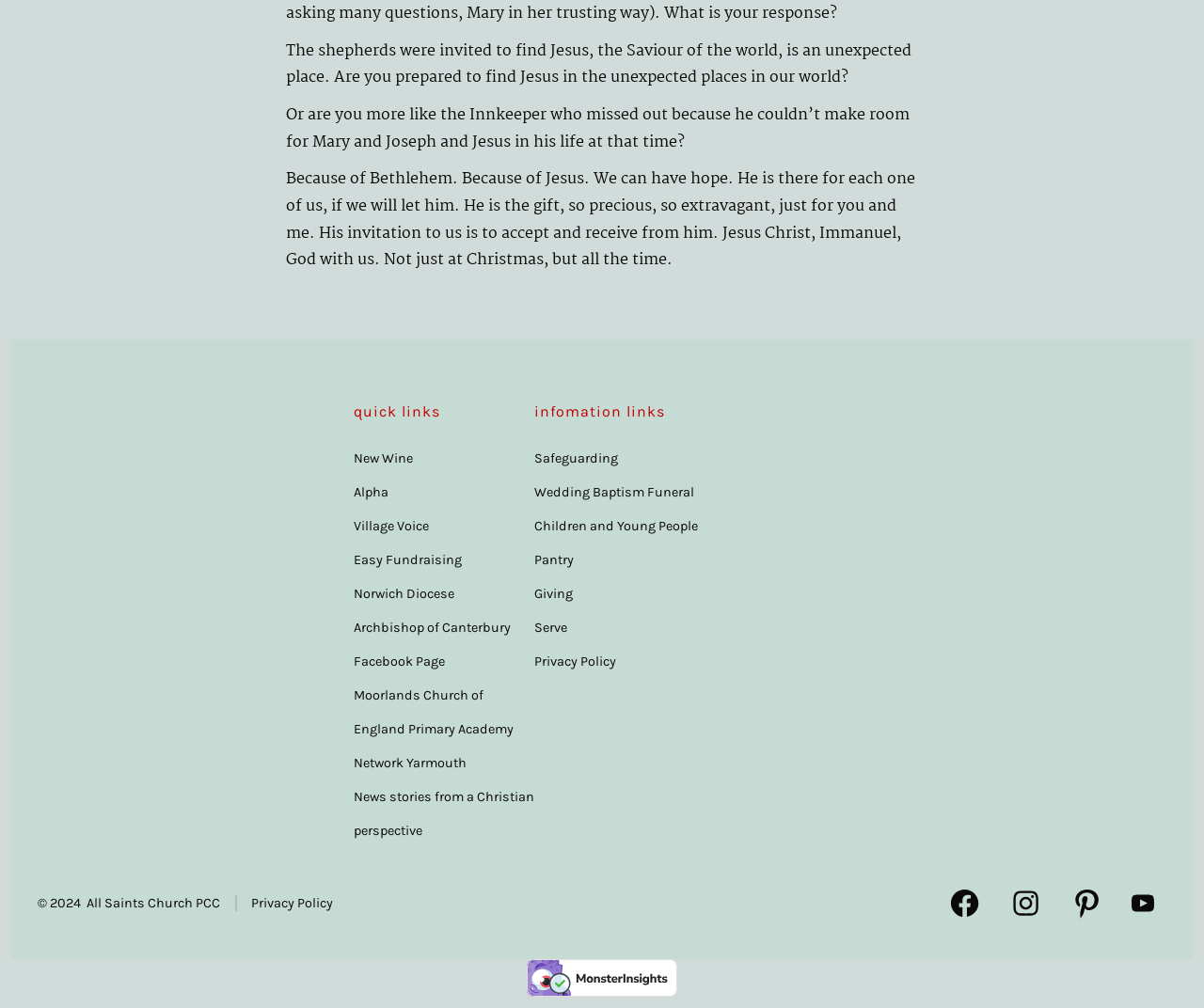Show the bounding box coordinates for the HTML element as described: "aria-label="next-page"".

None